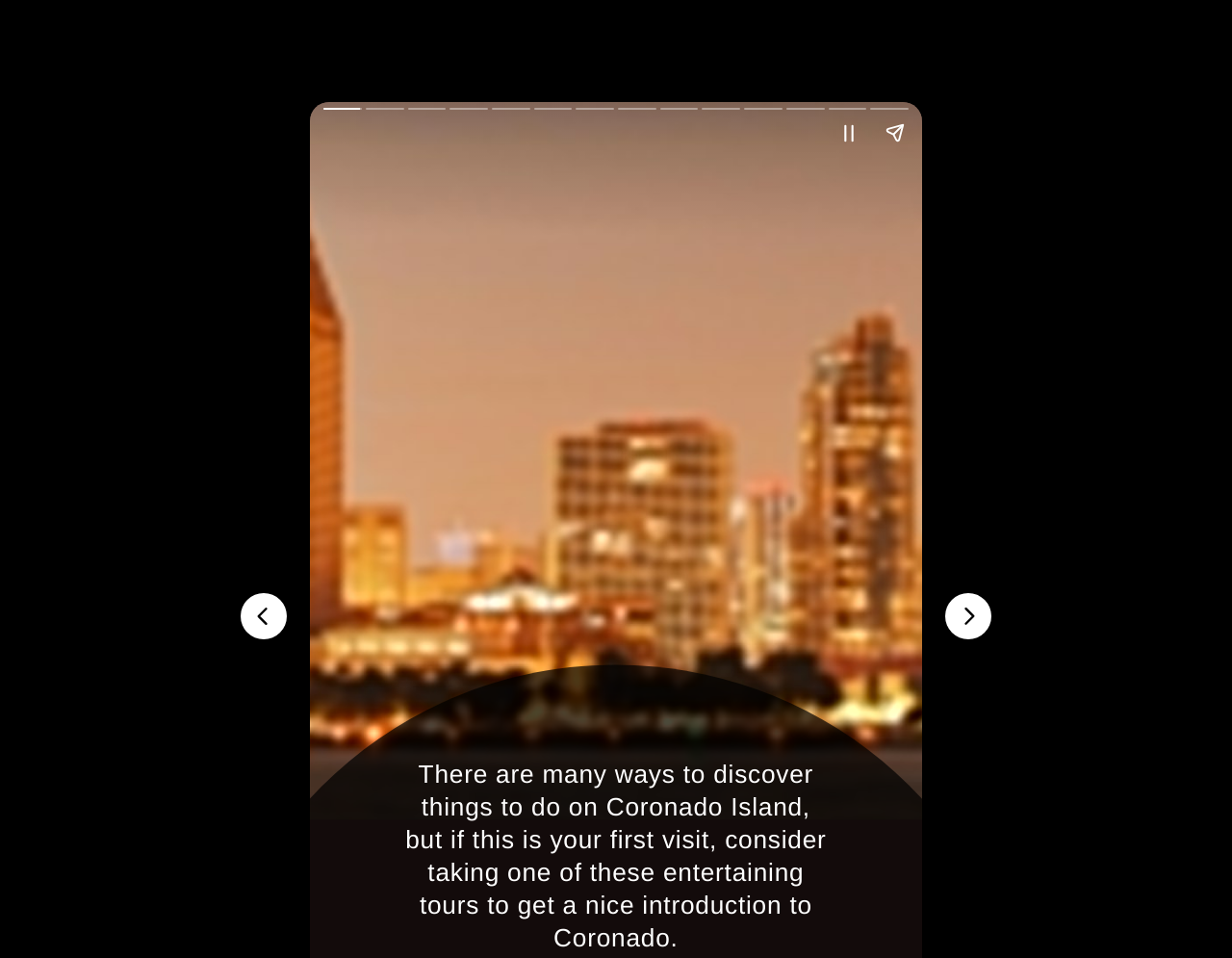Answer the question in a single word or phrase:
How many buttons are there on the page?

5